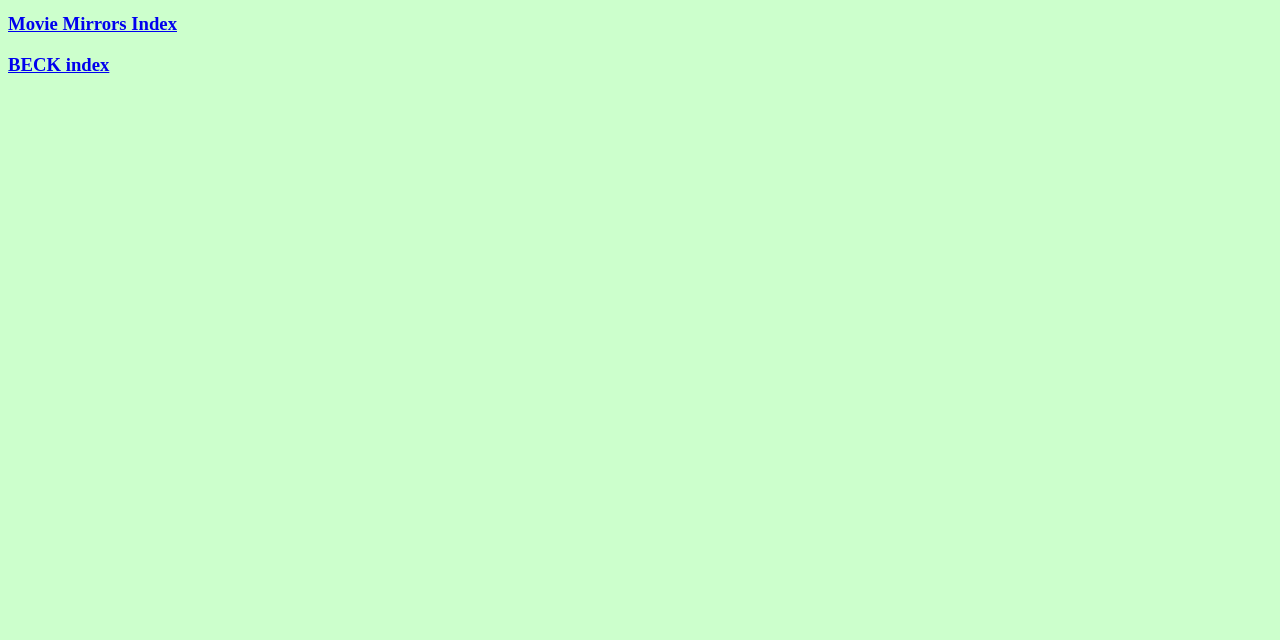Using the given element description, provide the bounding box coordinates (top-left x, top-left y, bottom-right x, bottom-right y) for the corresponding UI element in the screenshot: Movie Mirrors Index

[0.006, 0.021, 0.138, 0.054]